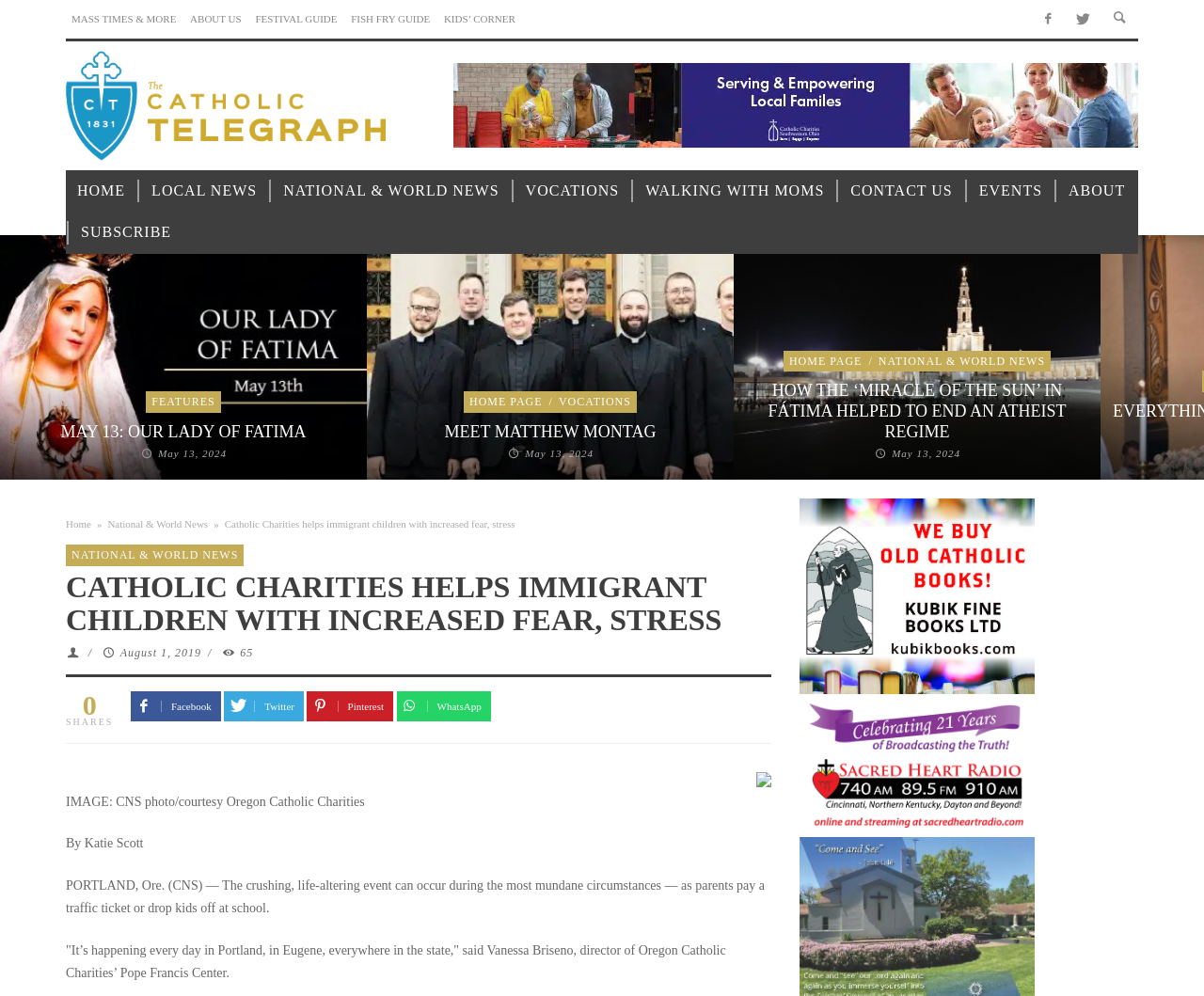Please locate the bounding box coordinates of the element that needs to be clicked to achieve the following instruction: "Read the article about the ‘MIRACLE OF THE SUN’ in FÁTIMA". The coordinates should be four float numbers between 0 and 1, i.e., [left, top, right, bottom].

[0.617, 0.383, 0.906, 0.444]